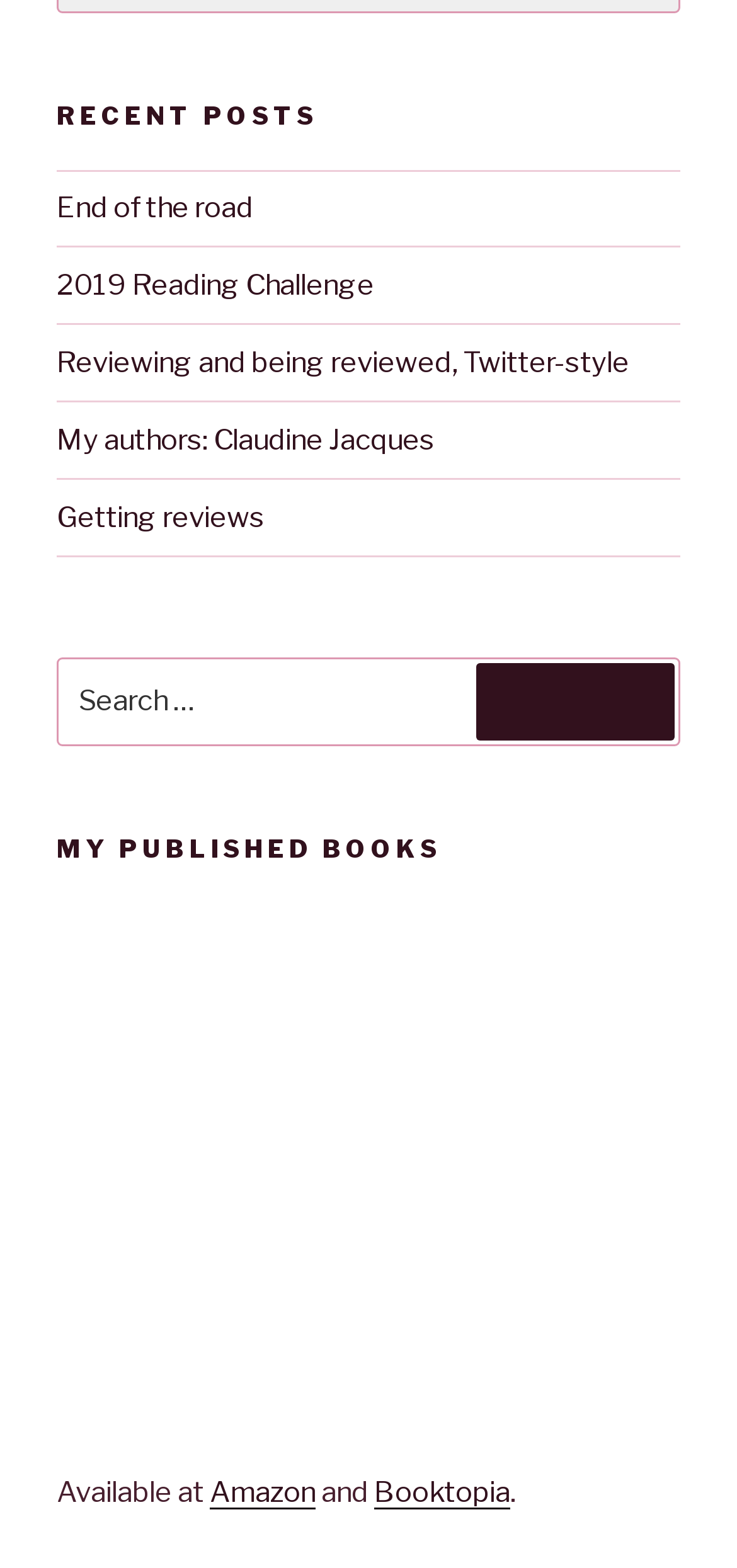Extract the bounding box coordinates for the UI element described by the text: "Getting reviews". The coordinates should be in the form of [left, top, right, bottom] with values between 0 and 1.

[0.077, 0.319, 0.359, 0.341]